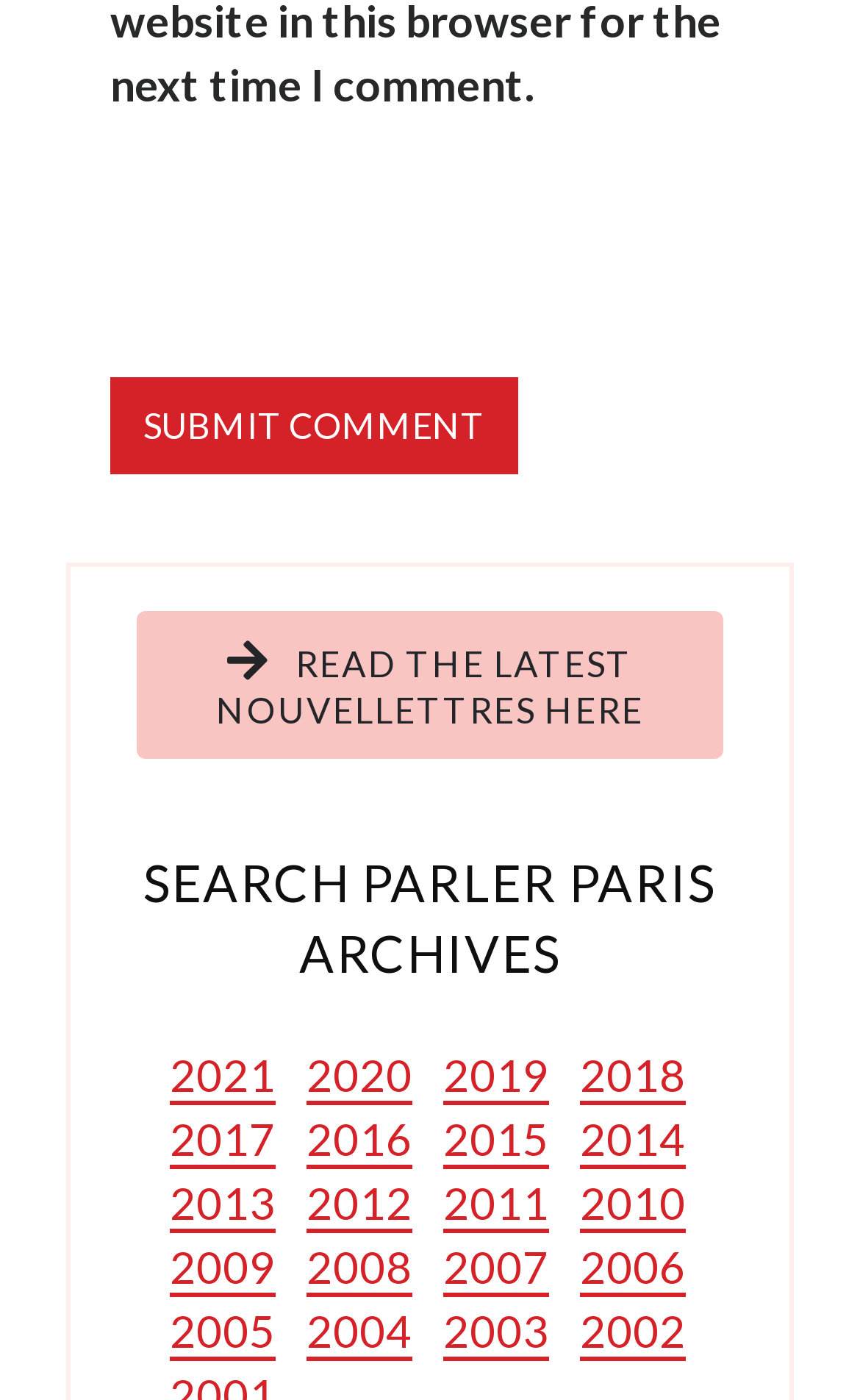Please identify the bounding box coordinates of where to click in order to follow the instruction: "Search Parler Paris archives".

[0.159, 0.605, 0.841, 0.706]